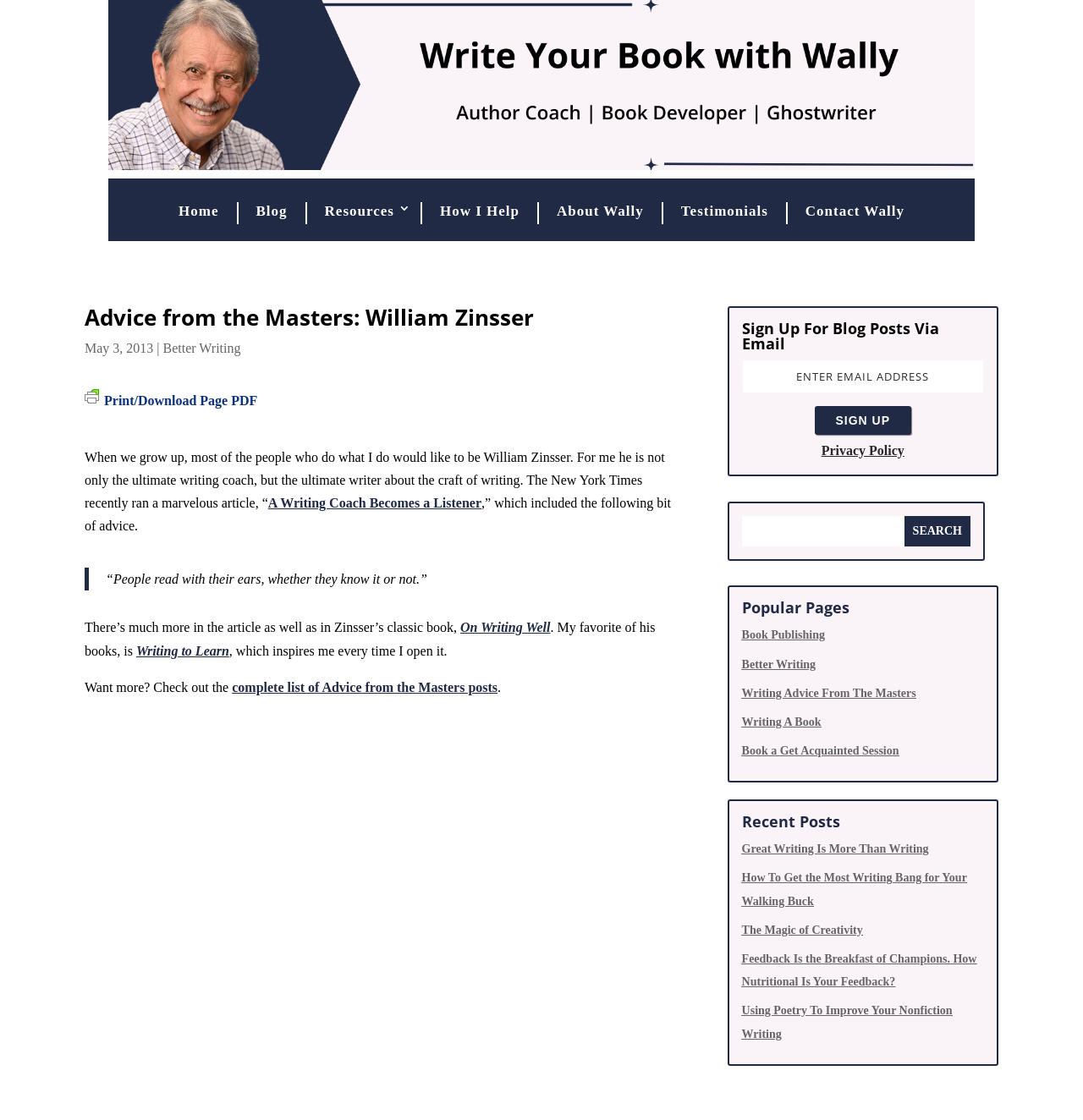Can you find and generate the webpage's heading?

Advice from the Masters: William Zinsser